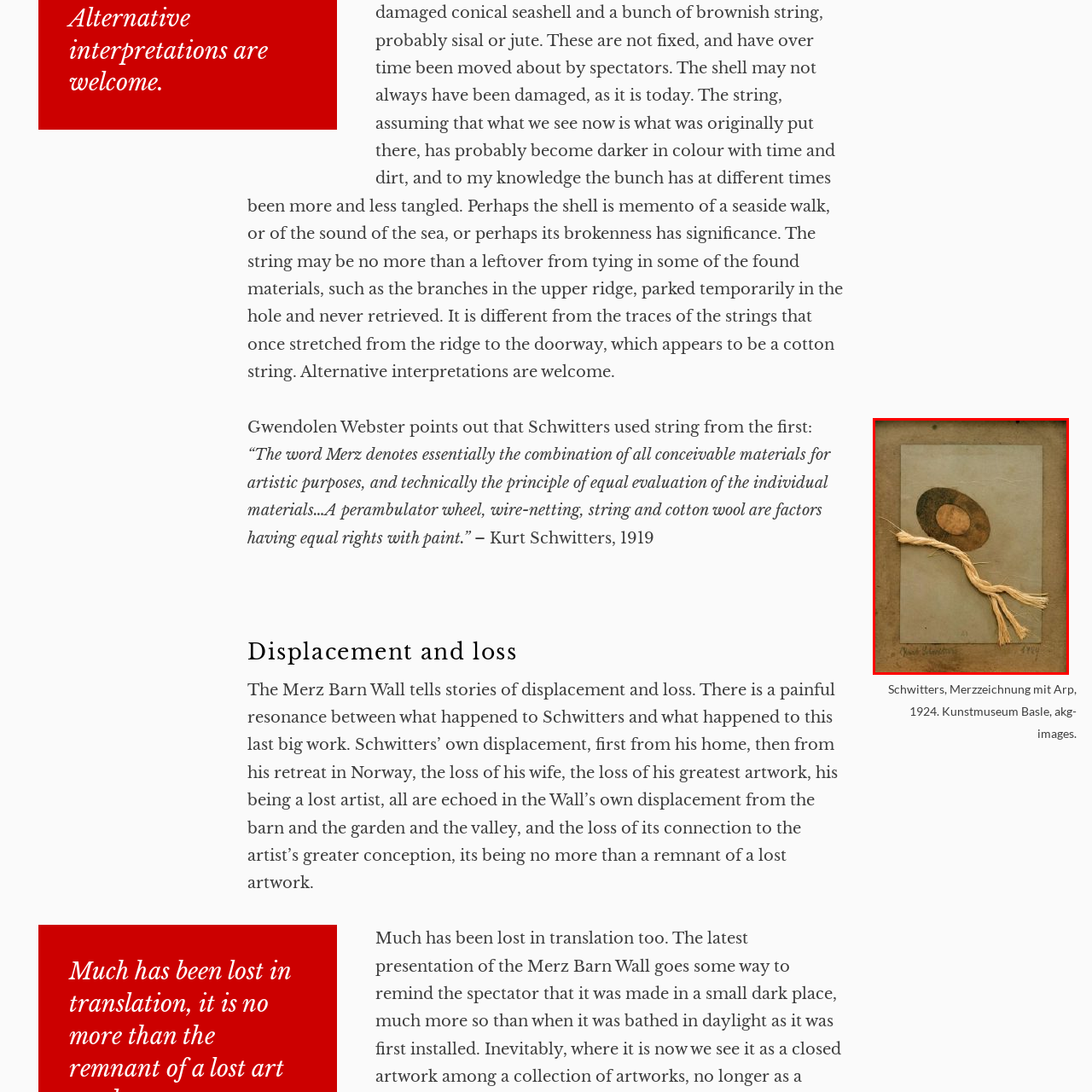Where is the artwork 'Merzzeichnung mit Arp' currently located?
View the image highlighted by the red bounding box and provide your answer in a single word or a brief phrase.

Kunstmuseum Basle